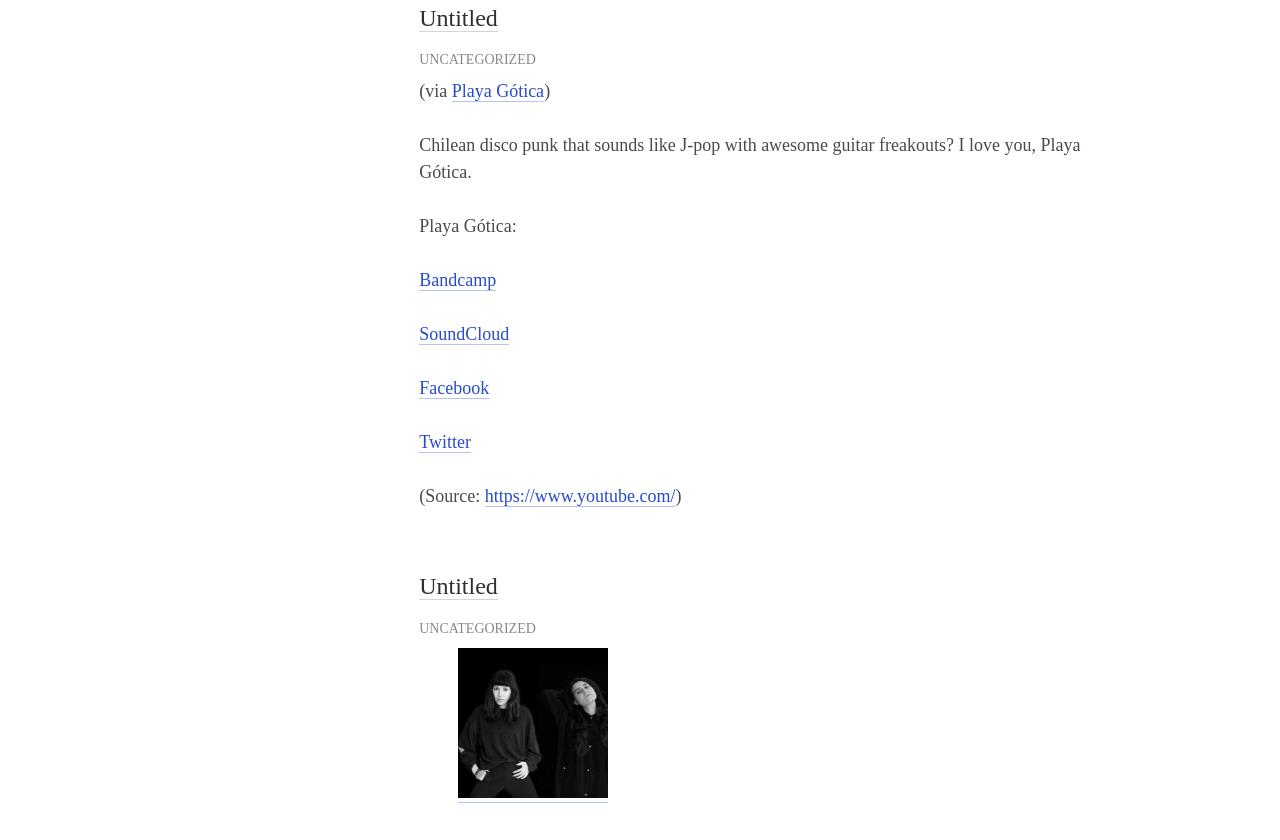Can you specify the bounding box coordinates for the region that should be clicked to fulfill this instruction: "check out the YouTube video".

[0.379, 0.579, 0.528, 0.604]